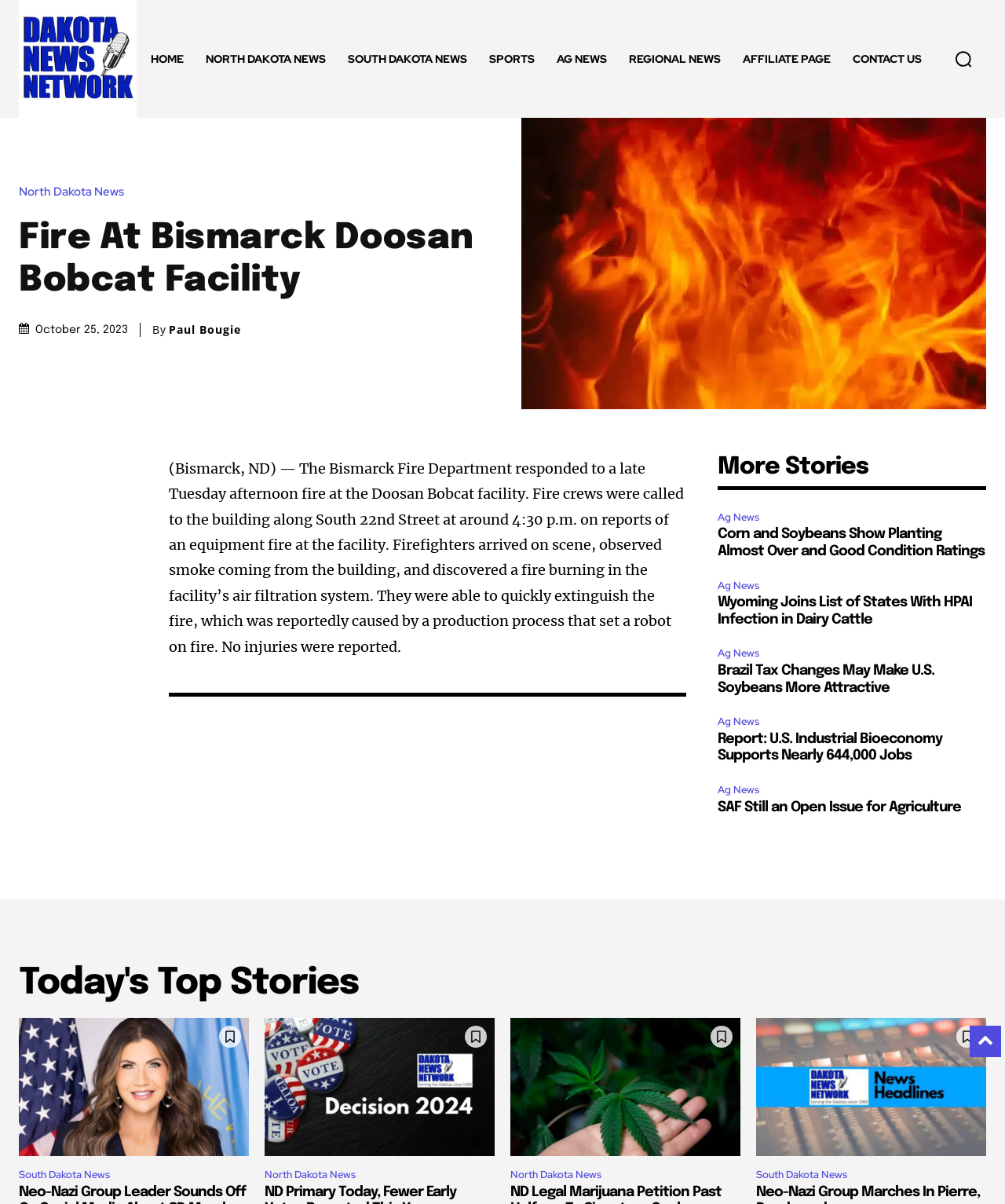Give an extensive and precise description of the webpage.

This webpage is a news article page from Dakota News Network. At the top, there is a logo on the left and a navigation menu with links to different sections, including "HOME", "NORTH DAKOTA NEWS", "SOUTH DAKOTA NEWS", "SPORTS", "AG NEWS", "REGIONAL NEWS", and "AFFILIATE PAGE". On the right side, there is a search button.

Below the navigation menu, there is a heading that reads "Fire At Bismarck Doosan Bobcat Facility". Next to the heading, there is a timestamp indicating the article was published on October 25, 2023. The article is attributed to Paul Bougie.

The main content of the article is a news story about a fire at the Doosan Bobcat facility in Bismarck, North Dakota. The story describes the response of the Bismarck Fire Department and the cause of the fire. There is an image related to the story above the article text.

Below the article, there are links to more news stories, including "Ag News" and "Today's Top Stories". The "Today's Top Stories" section features several news articles with headings and images. The articles are arranged in a horizontal layout, with three columns of stories.

Each news article in the "Today's Top Stories" section has a heading, a brief summary, and an image. The articles are categorized by region, with some labeled as "North Dakota News" and others as "South Dakota News".